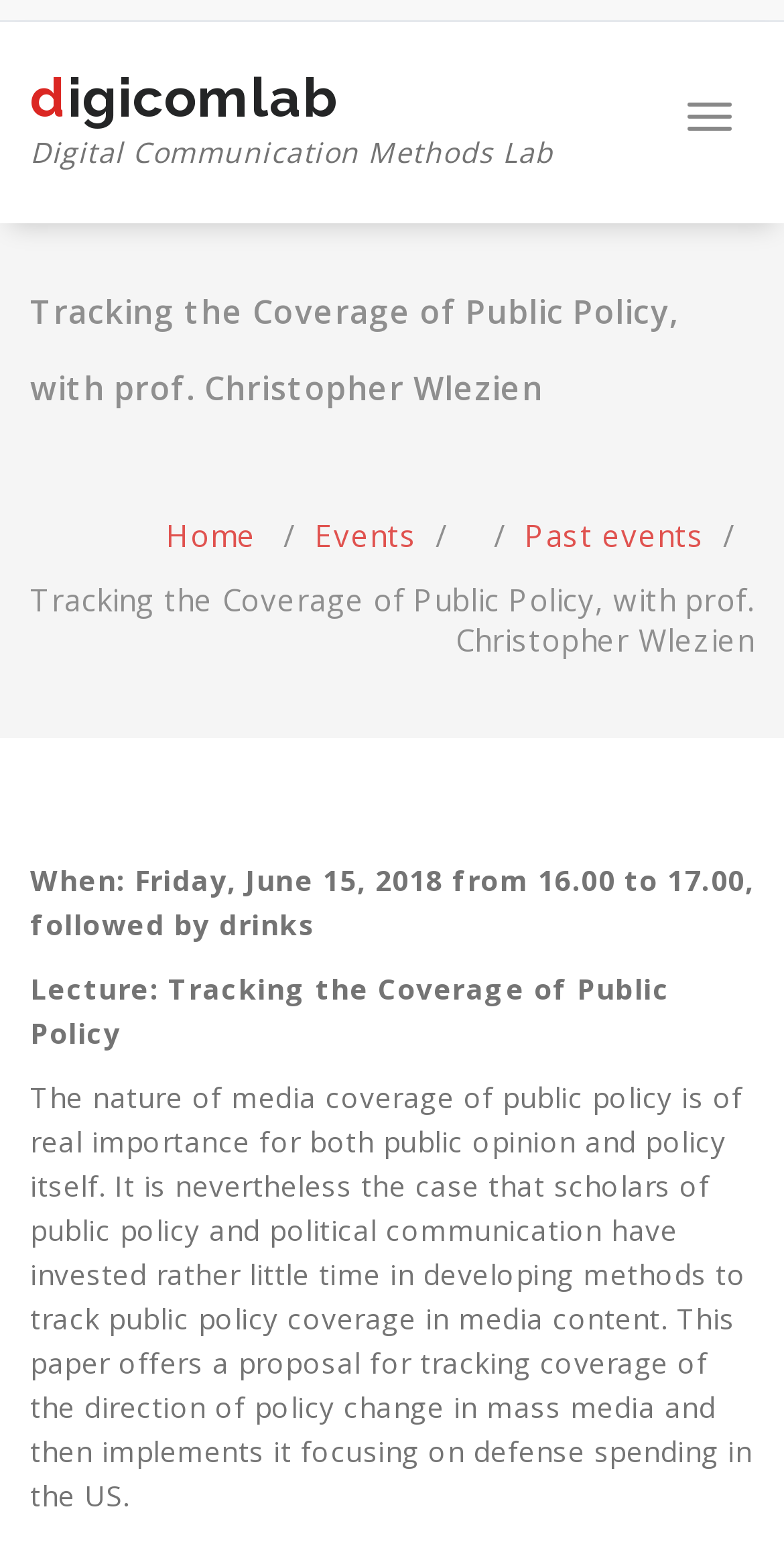Provide a one-word or short-phrase answer to the question:
What is the time of the lecture?

16.00 to 17.00